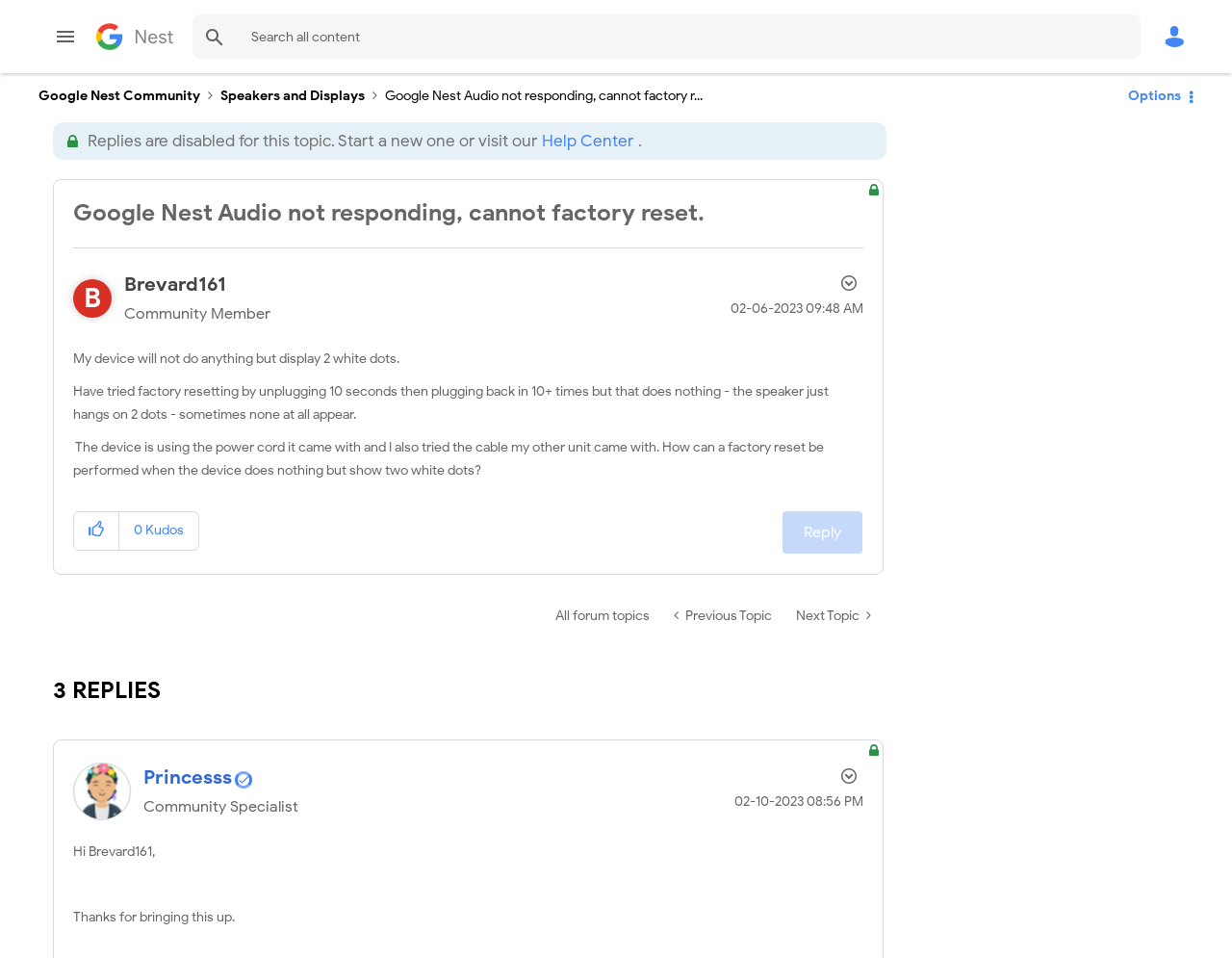Based on what you see in the screenshot, provide a thorough answer to this question: What is the role of Princesss?

The role of Princesss can be found in the static text element with a bounding box coordinate of [0.191, 0.805, 0.205, 0.824]. The text is 'Community Member' which indicates that Princesss is a community member.